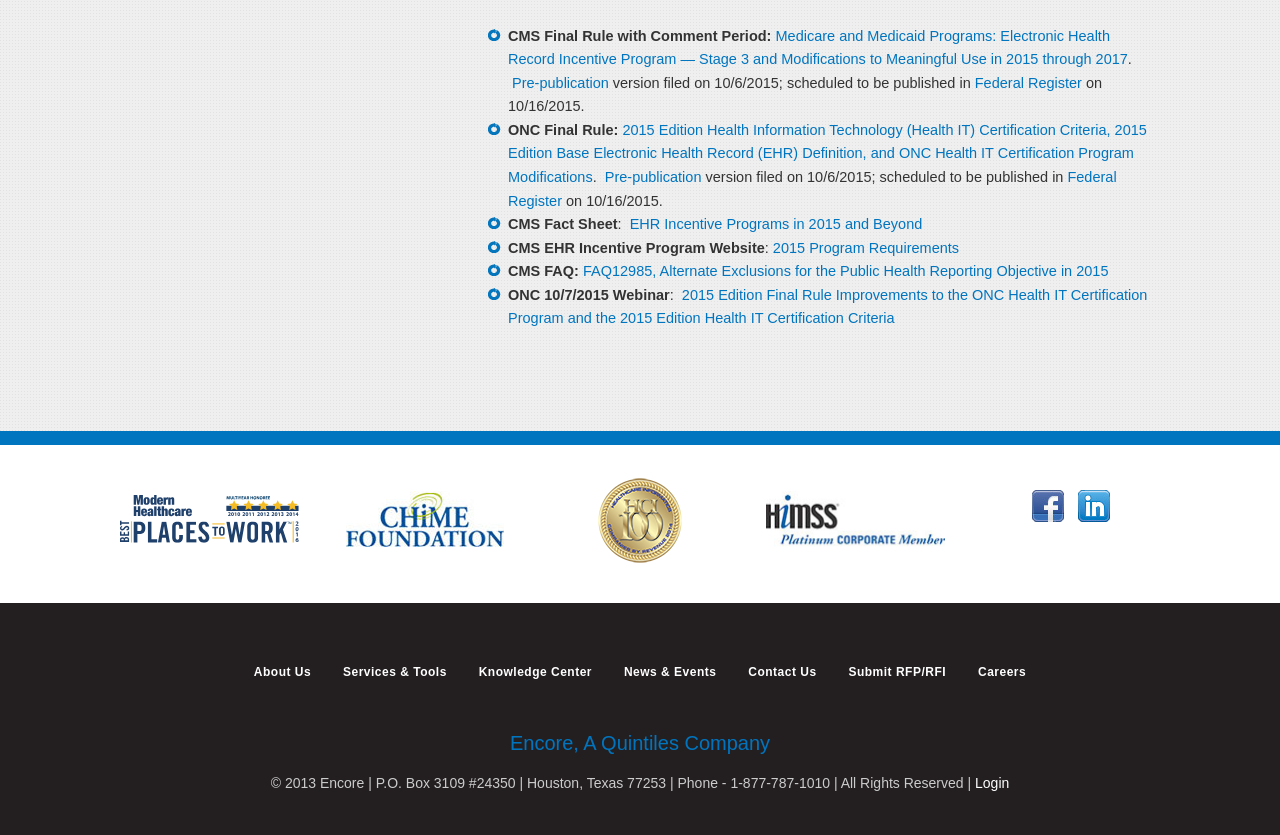Please identify the bounding box coordinates of the element's region that I should click in order to complete the following instruction: "Click on the 'Medicare and Medicaid Programs: Electronic Health Record Incentive Program — Stage 3 and Modifications to Meaningful Use in 2015 through 2017' link". The bounding box coordinates consist of four float numbers between 0 and 1, i.e., [left, top, right, bottom].

[0.397, 0.033, 0.881, 0.08]